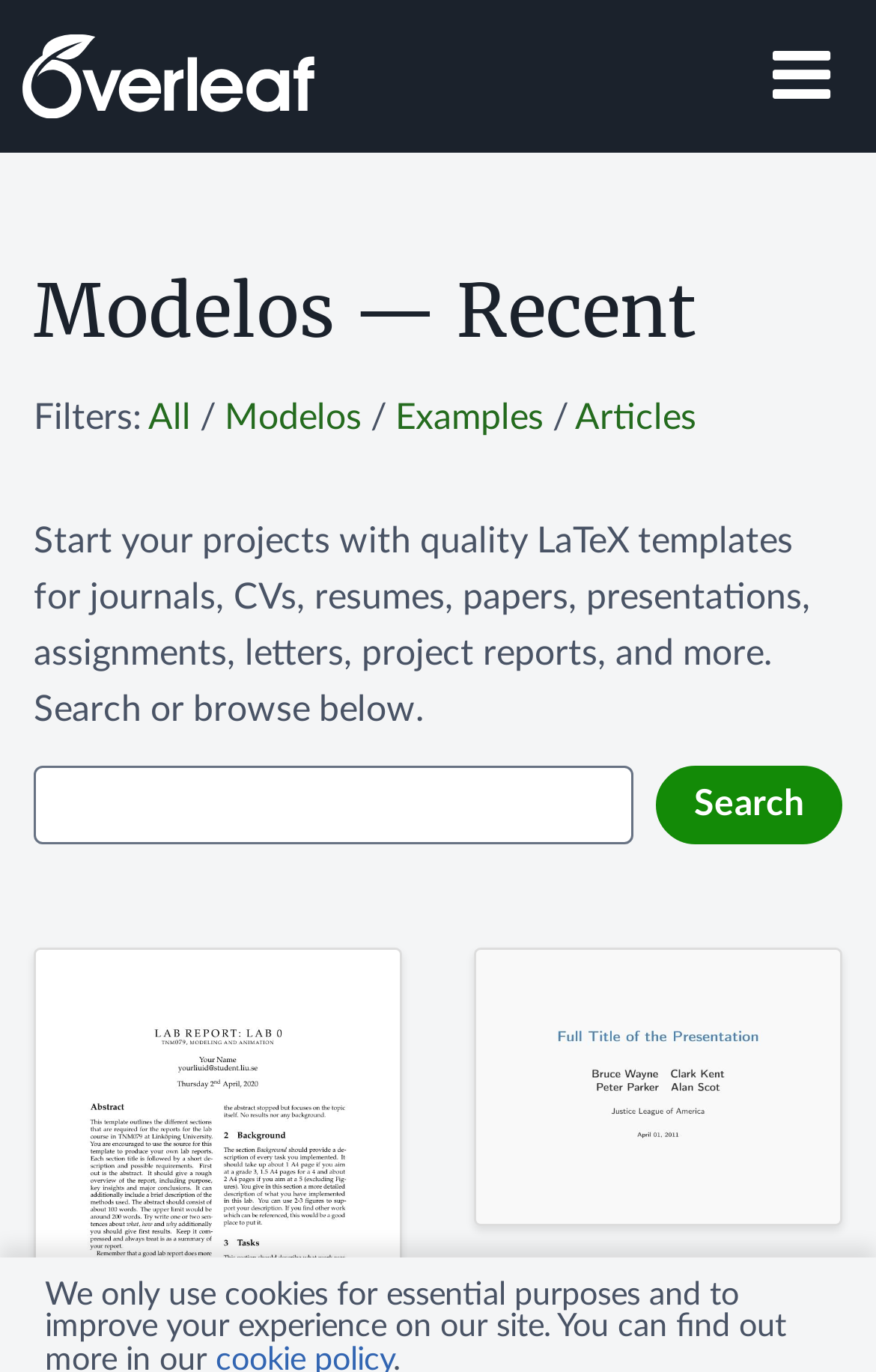Using the elements shown in the image, answer the question comprehensively: How many filter options are available?

The webpage has a filter section with options 'All', 'Modelos', 'Examples', and 'Articles'. These options can be used to narrow down the search results.